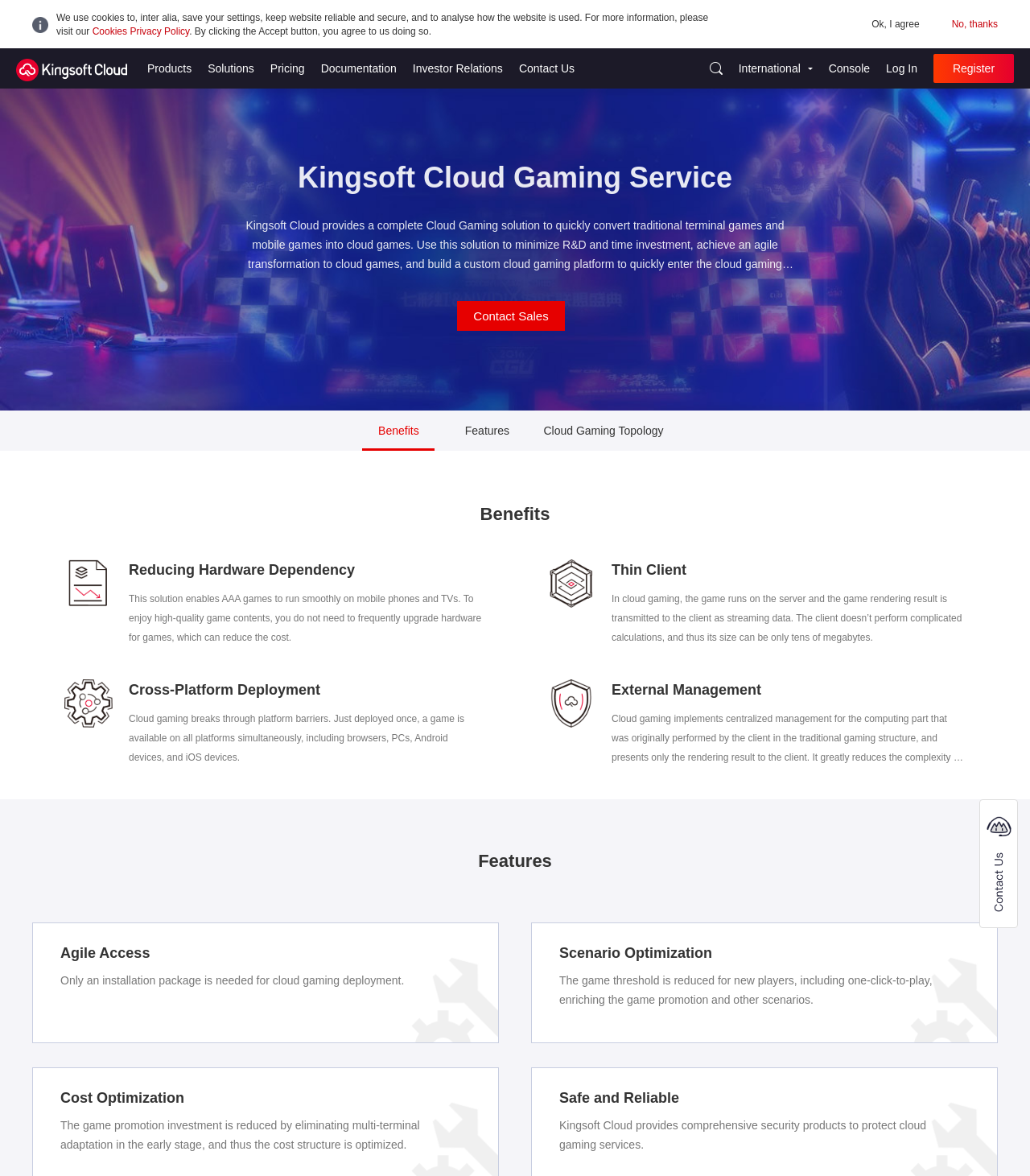Please identify the bounding box coordinates of the area I need to click to accomplish the following instruction: "Visit Marc Morano's page".

None